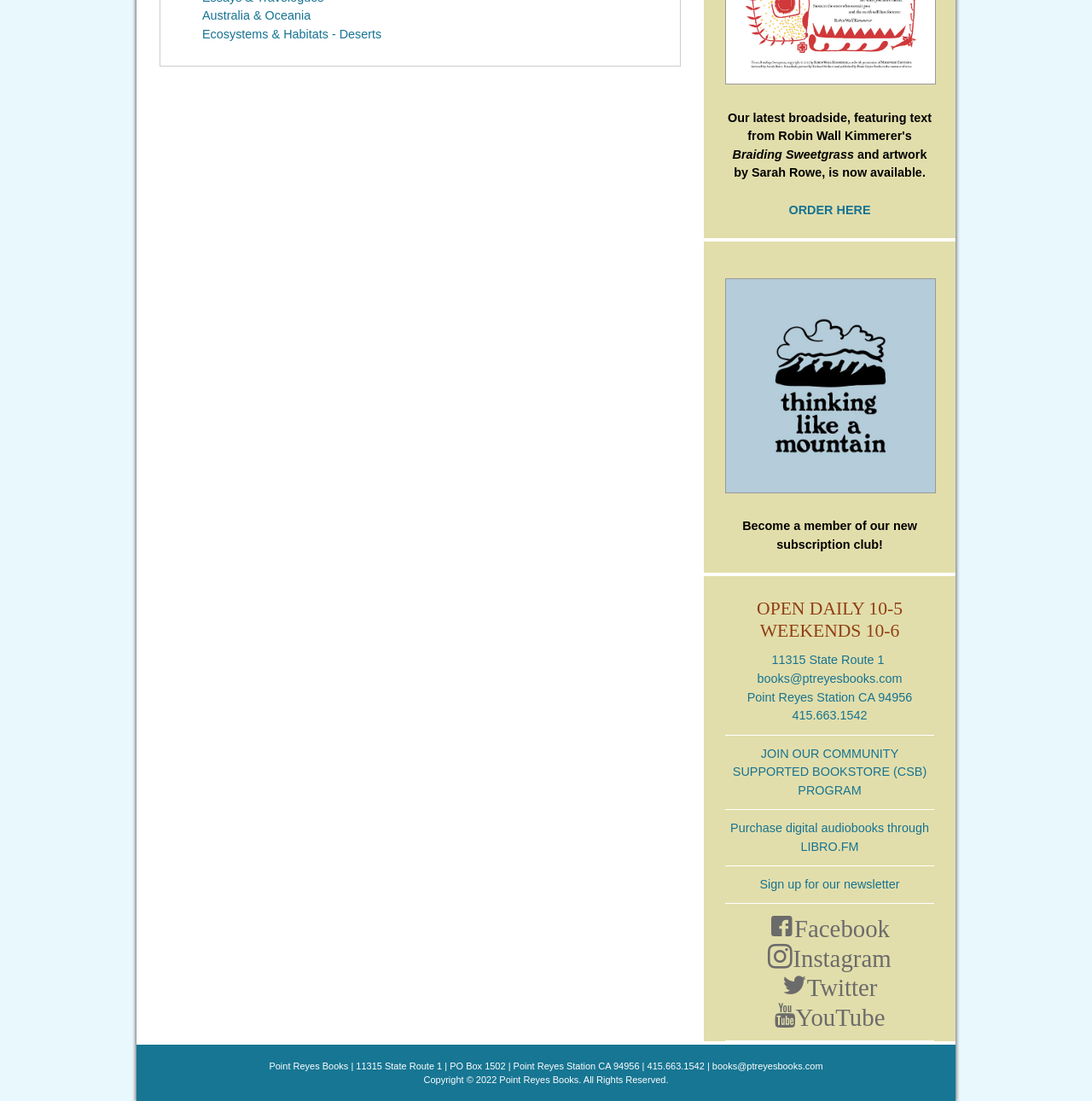Indicate the bounding box coordinates of the element that needs to be clicked to satisfy the following instruction: "Get directions to 11315 State Route 1". The coordinates should be four float numbers between 0 and 1, i.e., [left, top, right, bottom].

[0.707, 0.593, 0.81, 0.606]